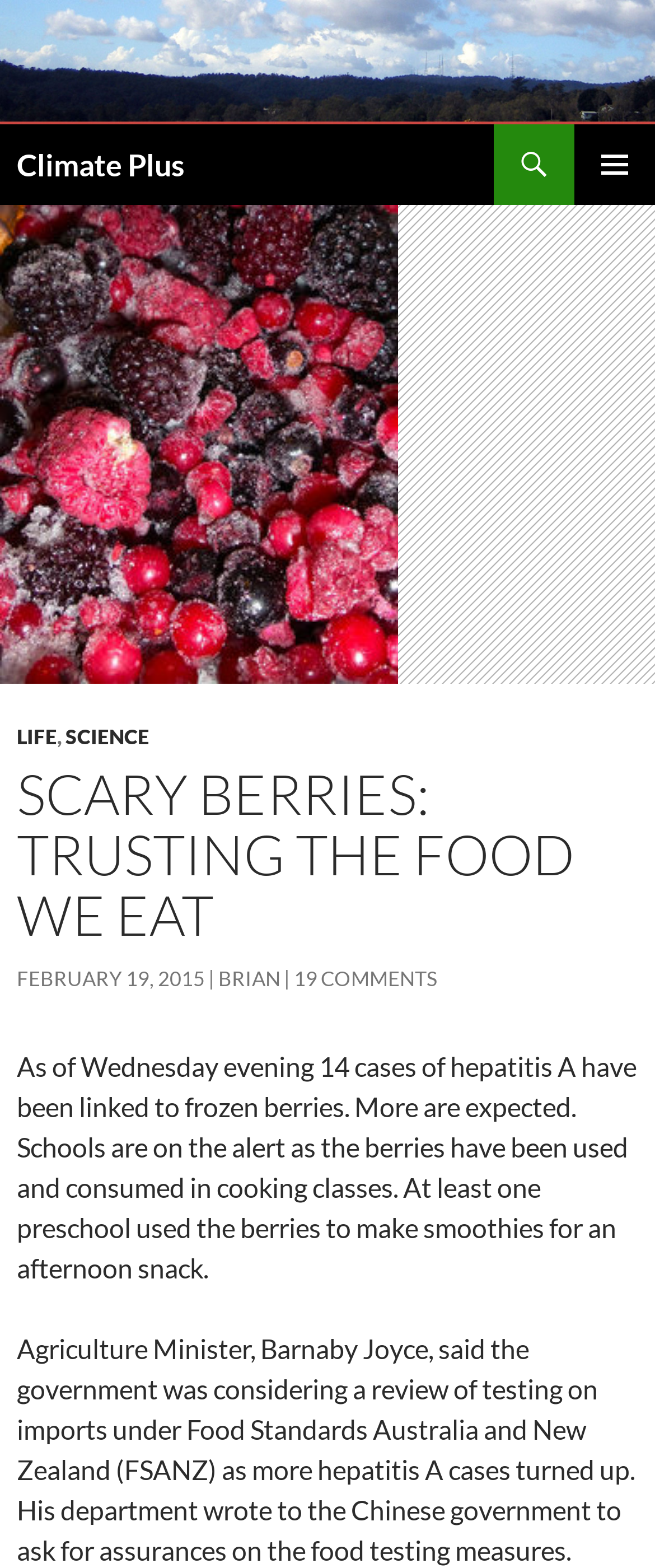Locate the bounding box coordinates of the clickable part needed for the task: "Read about LIFE".

[0.026, 0.462, 0.087, 0.478]